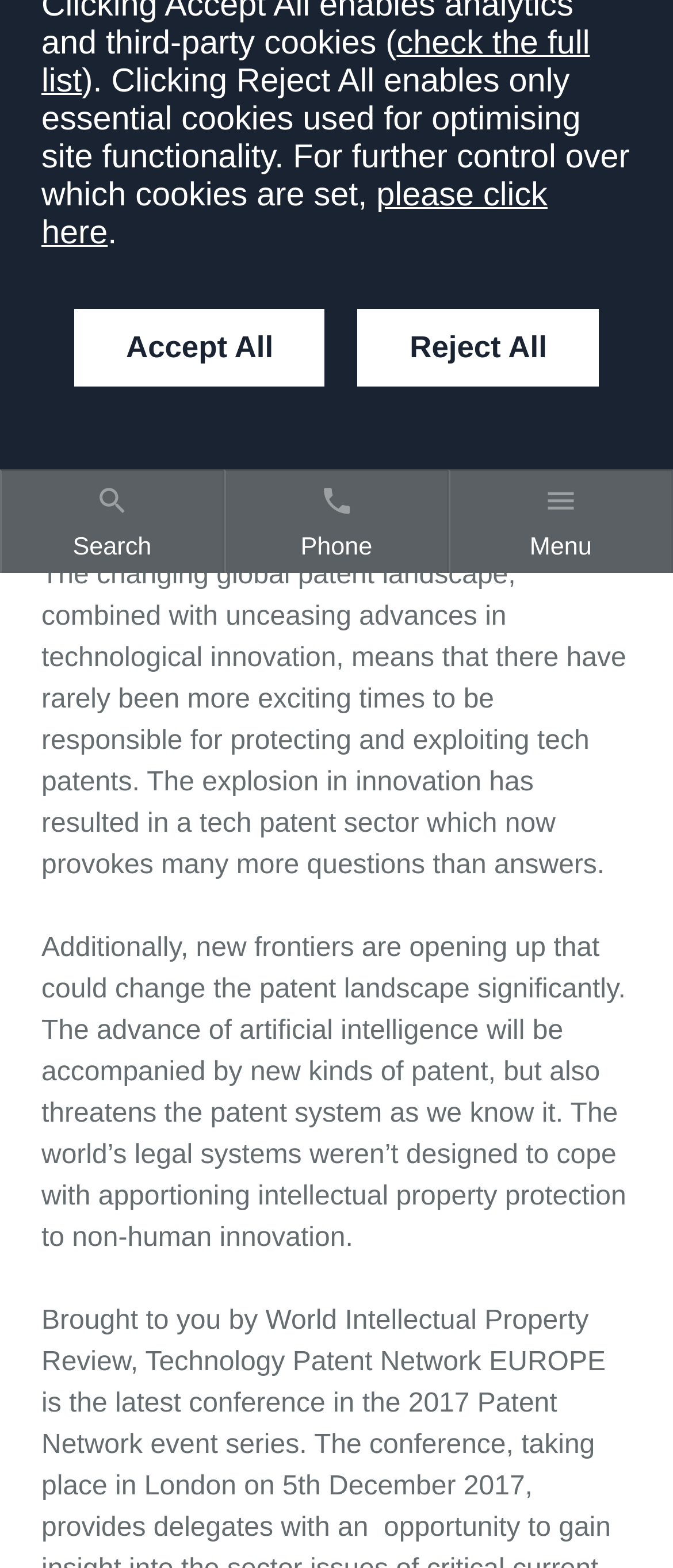Locate the bounding box of the UI element described in the following text: "please click here".

[0.062, 0.113, 0.814, 0.161]